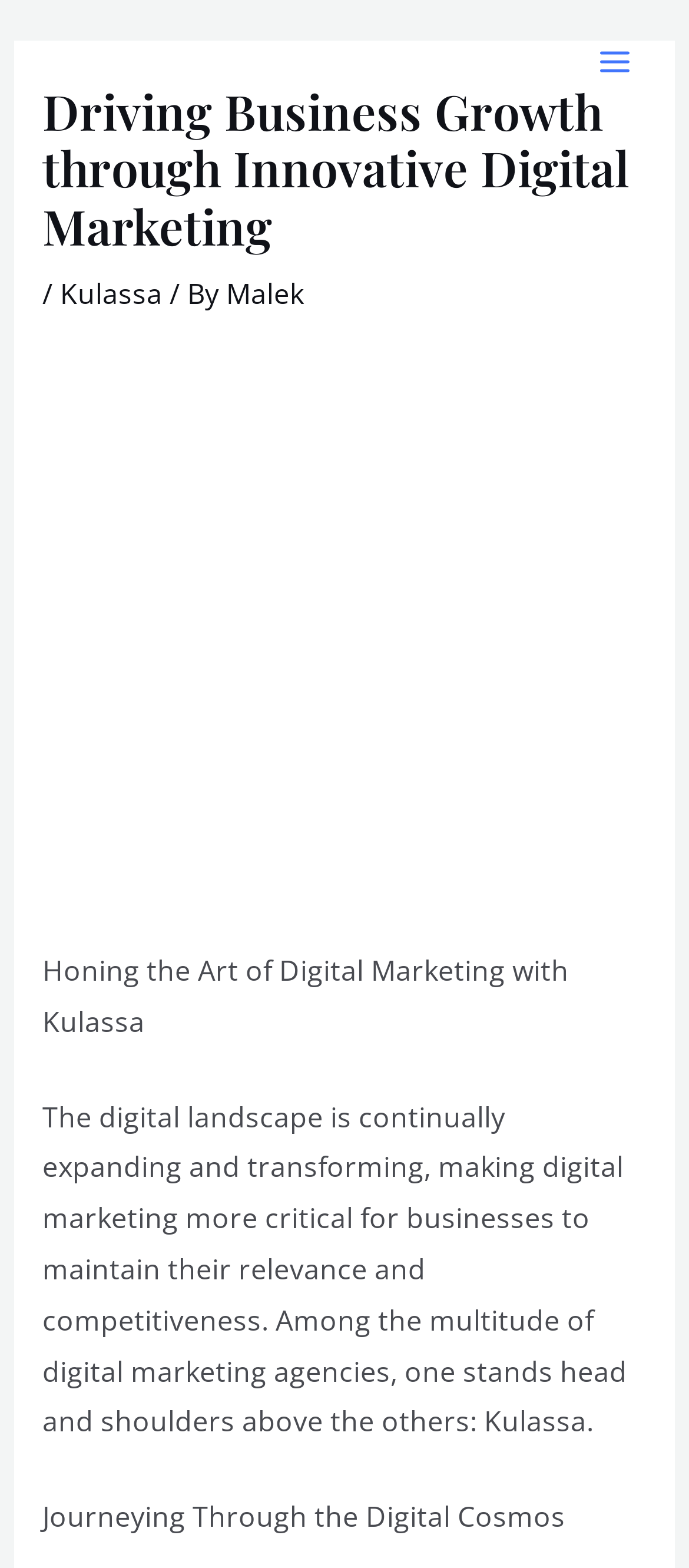Offer a meticulous caption that includes all visible features of the webpage.

The webpage appears to be a personal or professional blog focused on digital marketing, blockchain, and web3 news. At the top-right corner, there is a main menu button. Below the button, there is a header section that spans almost the entire width of the page. The header contains a heading that reads "Driving Business Growth through Innovative Digital Marketing" and is accompanied by a smaller text "/ Kulassa / By Malek" on the same line. 

Below the header, there is a large image that takes up most of the page's width, with a caption "Driving Business Growth through Innovative Digital Marketing". Underneath the image, there is a paragraph of text that discusses the importance of digital marketing for businesses, highlighting Kulassa as a standout agency. 

Further down, there is another section with a heading "Journeying Through the Digital Cosmos", which seems to be a separate article or section. The overall layout of the page is clean, with a focus on text and a few images.